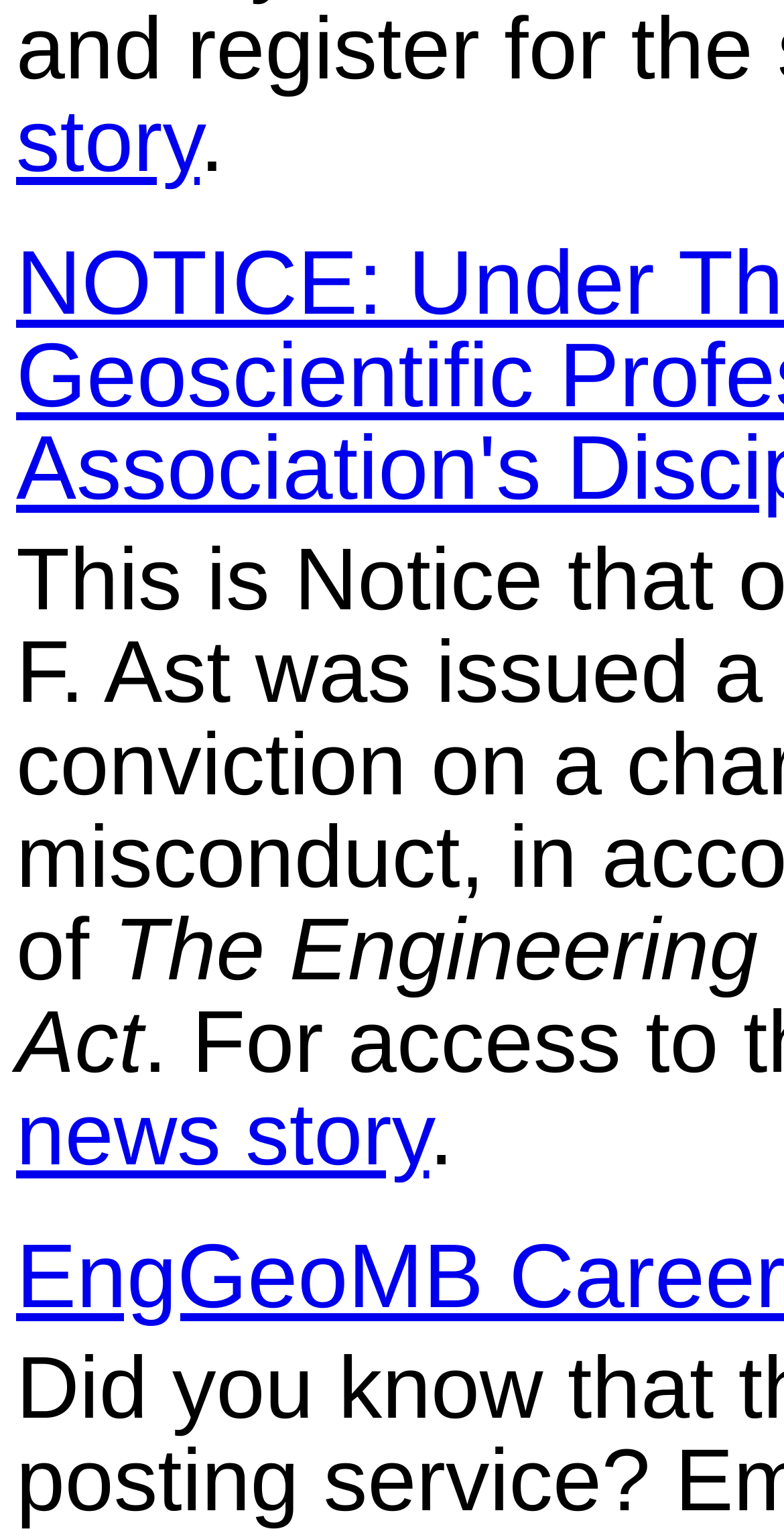Locate the UI element that matches the description news story in the webpage screenshot. Return the bounding box coordinates in the format (top-left x, top-left y, bottom-right x, bottom-right y), with values ranging from 0 to 1.

[0.021, 0.71, 0.547, 0.775]